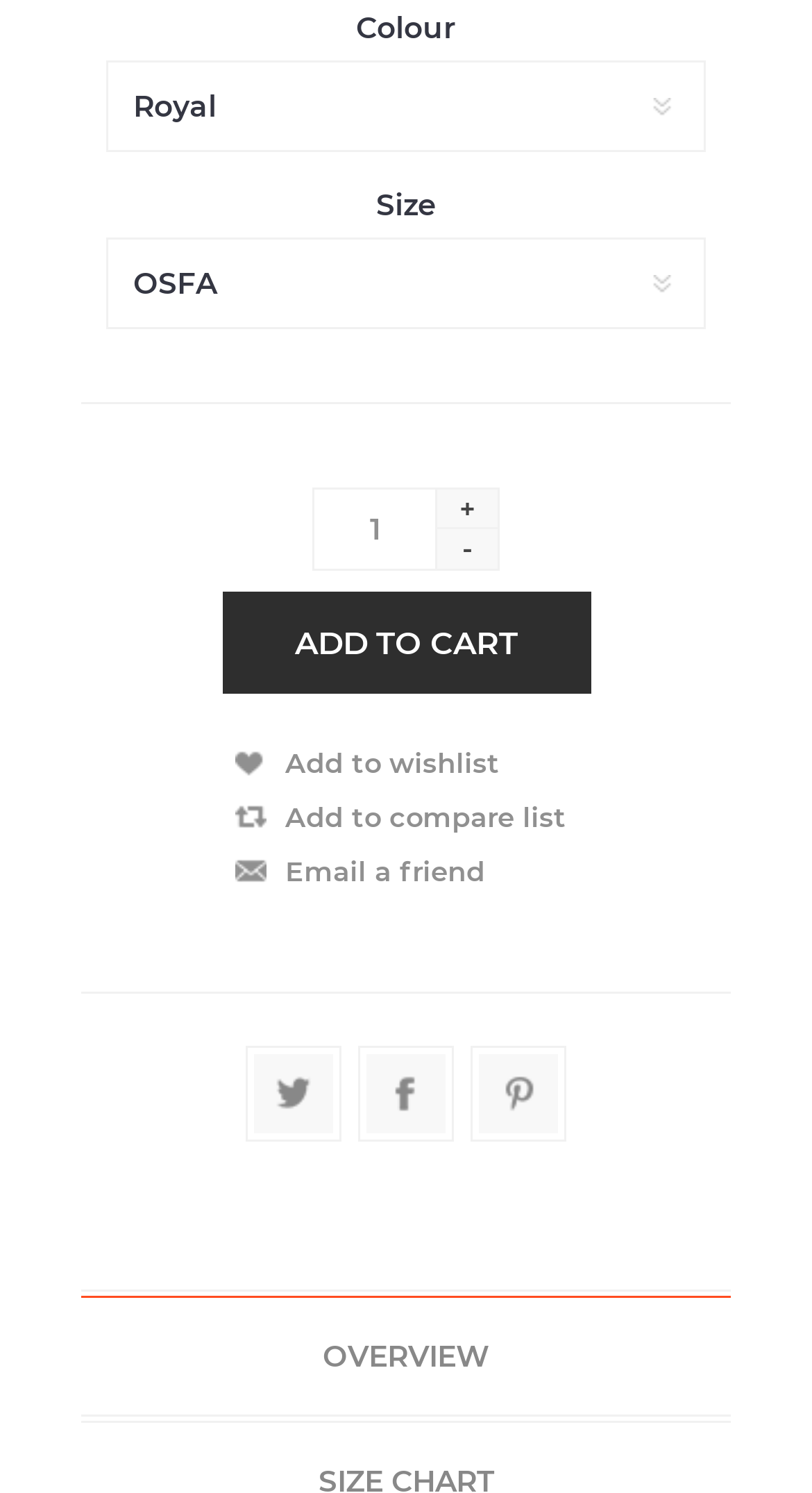What is the first product attribute?
Could you please answer the question thoroughly and with as much detail as possible?

The first product attribute is 'Colour' which is indicated by the StaticText element with the text 'Colour' inside the DescriptionListTerm element.